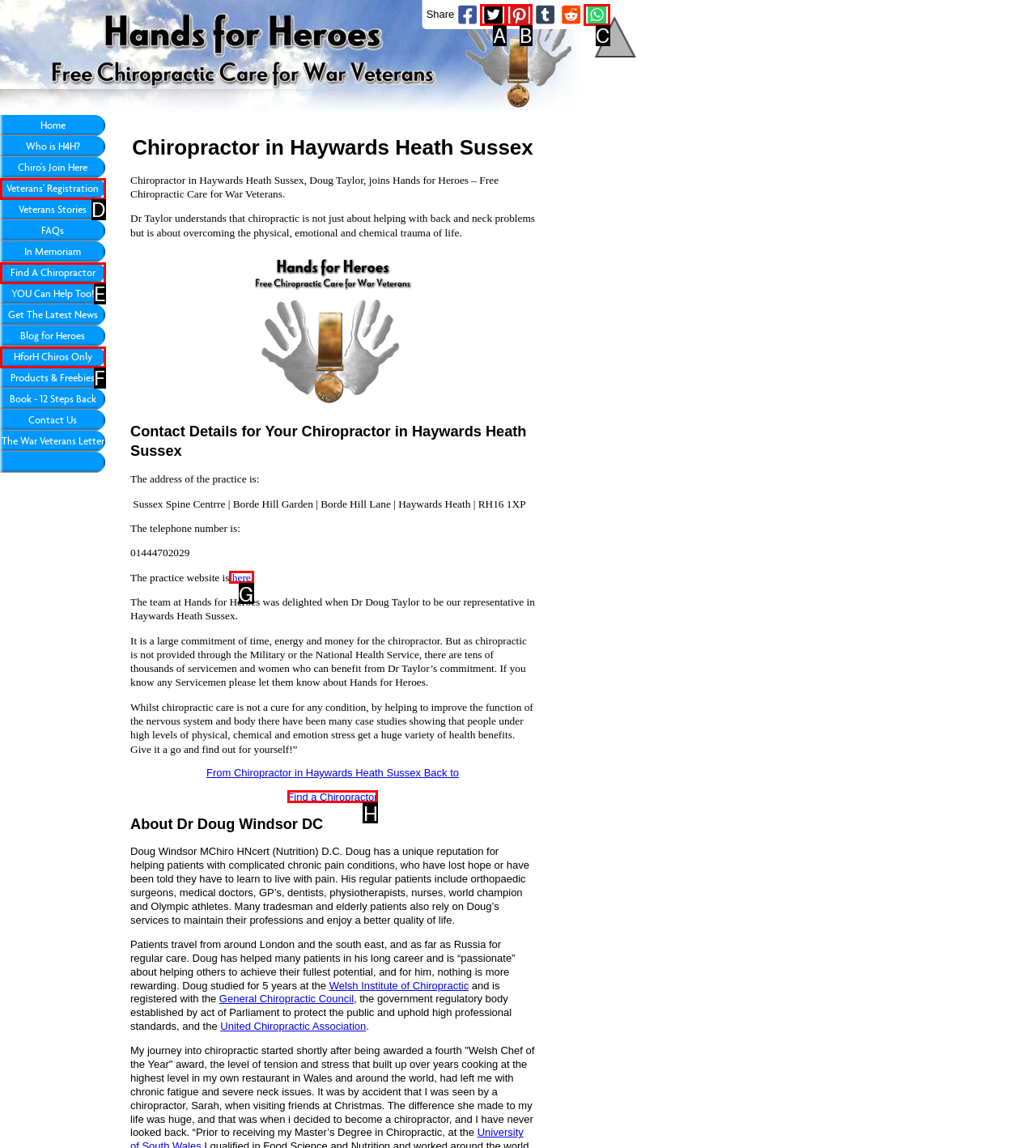Identify the option that best fits this description: HforH Chiros Only
Answer with the appropriate letter directly.

F